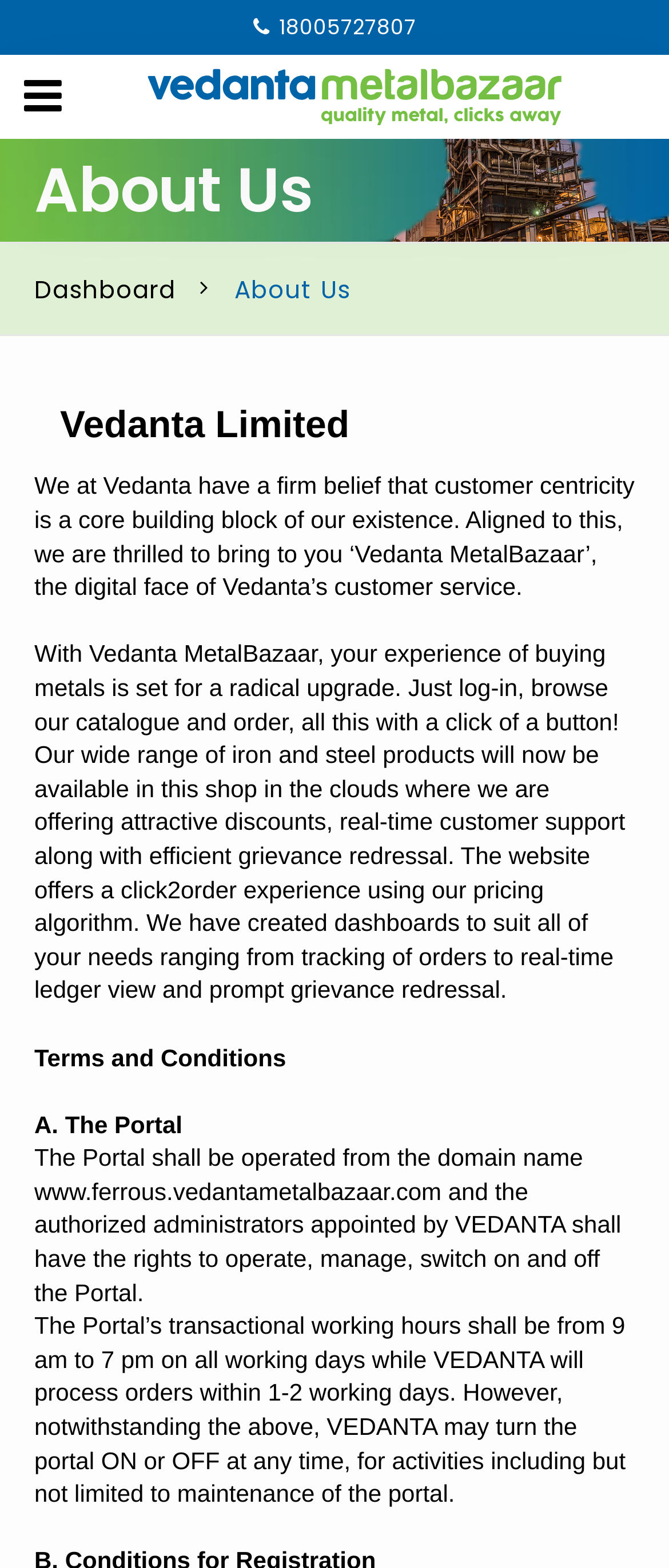Using the given description, provide the bounding box coordinates formatted as (top-left x, top-left y, bottom-right x, bottom-right y), with all values being floating point numbers between 0 and 1. Description: alt="Vedanta MetalBazaar"

[0.144, 0.043, 0.918, 0.08]